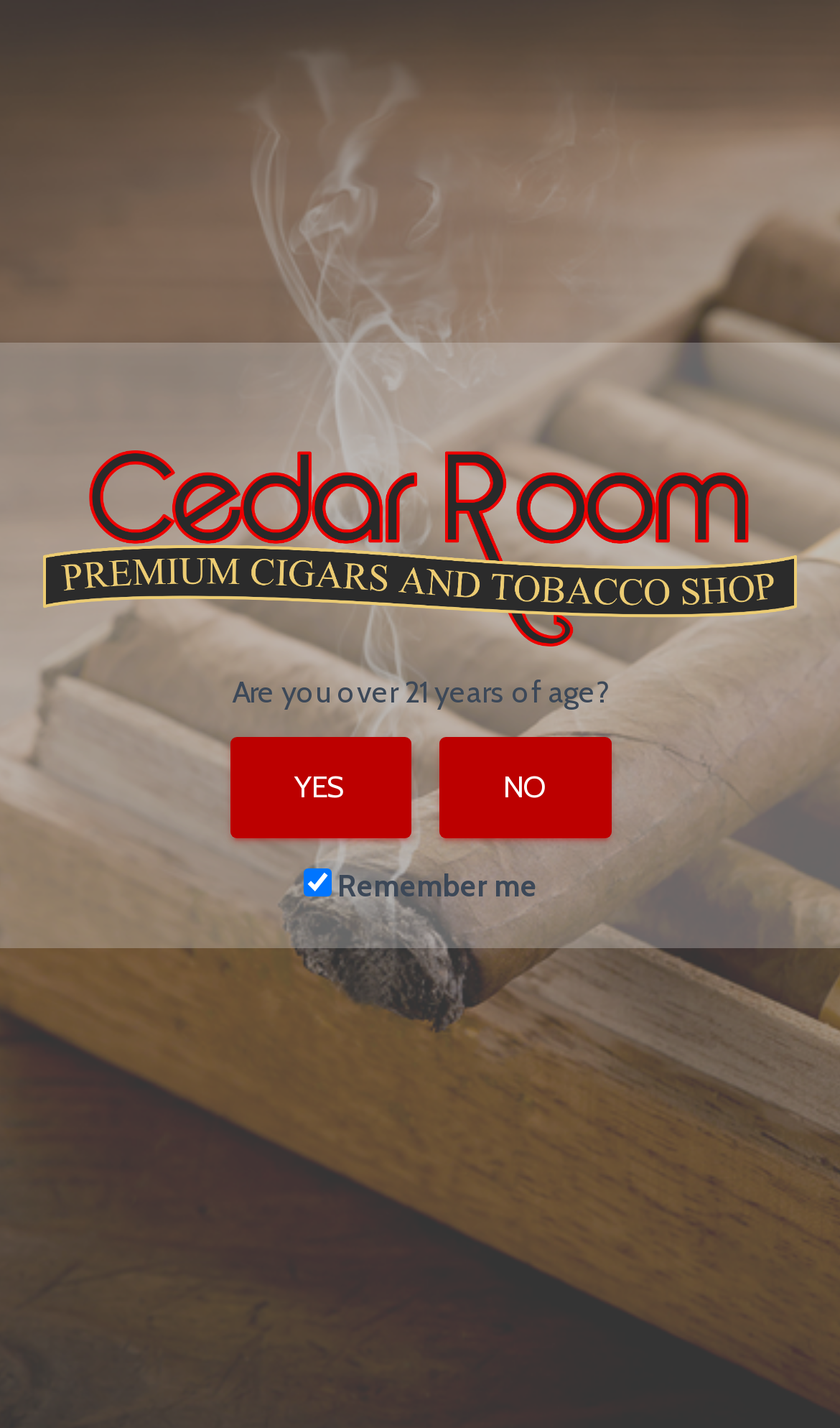Identify the bounding box for the element characterized by the following description: "parent_node: Remember me name="age_gate[remember]" value="1"".

[0.36, 0.608, 0.394, 0.628]